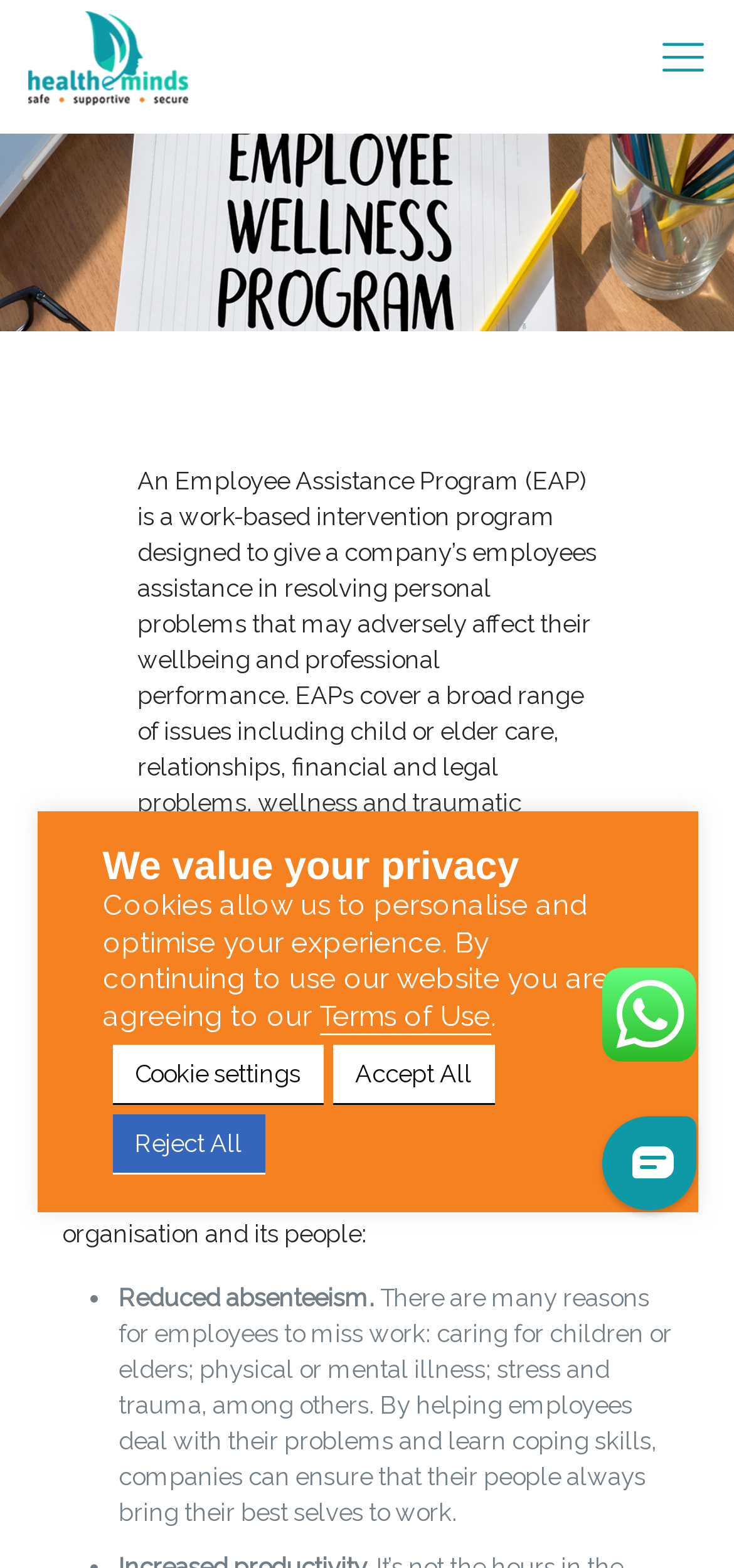What is the purpose of cookies on this website?
Look at the image and respond with a one-word or short-phrase answer.

Personalise and optimise experience